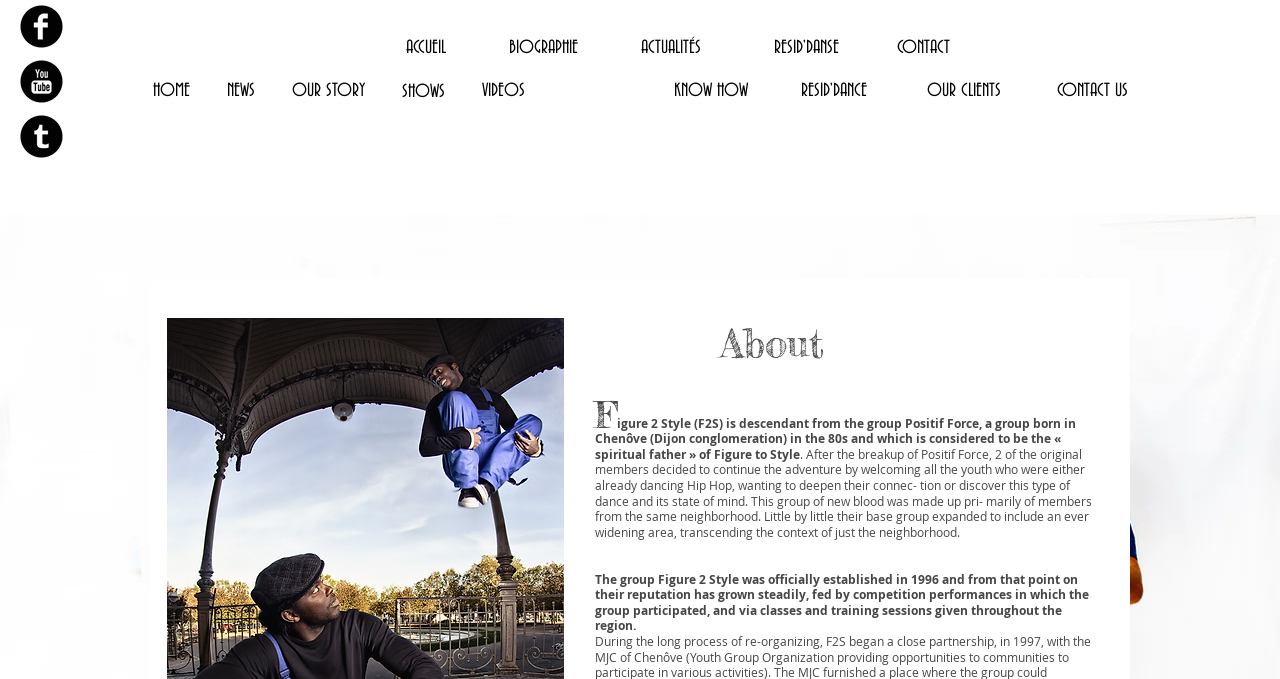Give a complete and precise description of the webpage's appearance.

The webpage is about the story of Figure 2 Style, a dance group. At the top left corner, there is a social media bar with three icons: Facebook, YouTube, and Tumblr. Below the social media bar, there is a navigation menu with links to different sections of the website, including "ACCUEIL", "BIOGRAPHIE", "ACTUALITÉS", "RESID'DANSE", and "CONTACT".

On the right side of the navigation menu, there is another set of links, including "HOME", "NEWS", "OUR STORY", "SHOWS", "VIDEOS", "KNOW HOW", "RESID'DANCE", "OUR CLIENTS", and "CONTACT US". These links are arranged horizontally and are positioned near the top of the page.

The main content of the webpage is a text about the history of Figure 2 Style. The text is divided into four paragraphs and is positioned below the navigation menus. The first paragraph introduces the group as a descendant of Positif Force, a group born in the 80s. The second paragraph explains how the group was formed after the breakup of Positif Force. The third paragraph is a continuation of the group's history, and the fourth paragraph mentions the group's official establishment in 1996 and its growing reputation.

There are no images on the page except for the social media icons. The text is the main focus of the page, and it provides a detailed history of Figure 2 Style.